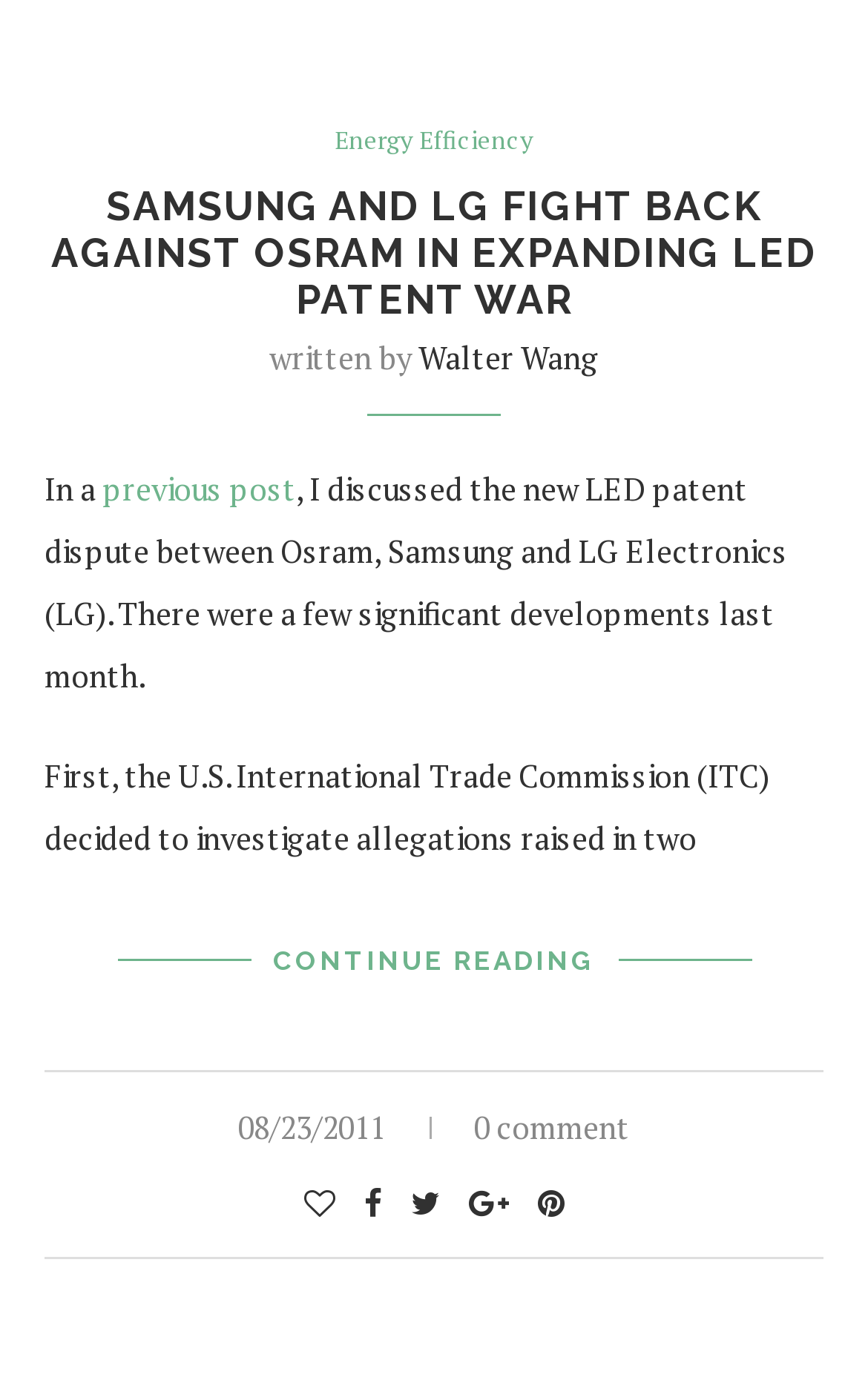Who is the author of the article?
Please provide a single word or phrase answer based on the image.

Walter Wang